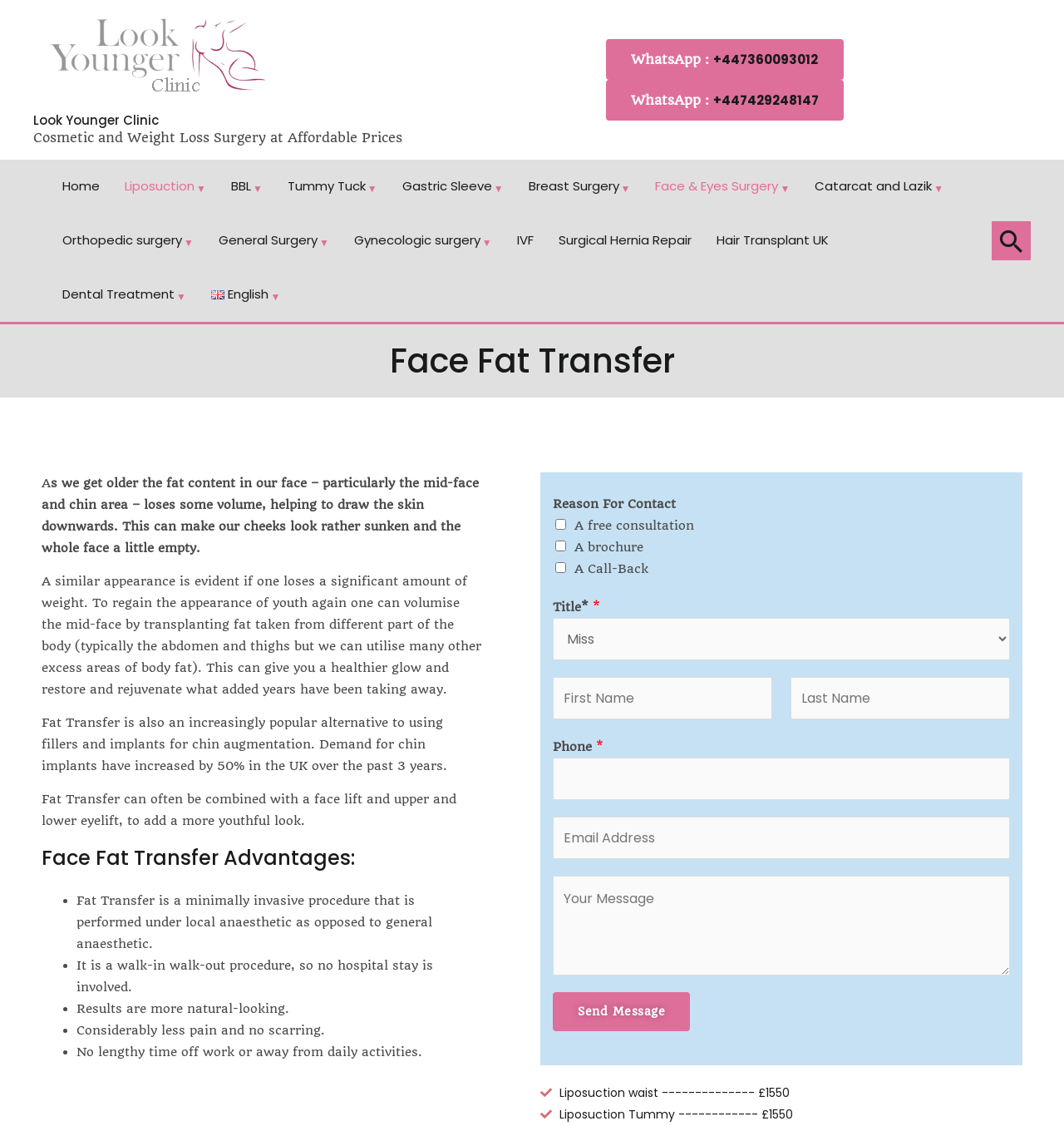Please locate the clickable area by providing the bounding box coordinates to follow this instruction: "Search for something".

[0.936, 0.2, 0.965, 0.227]